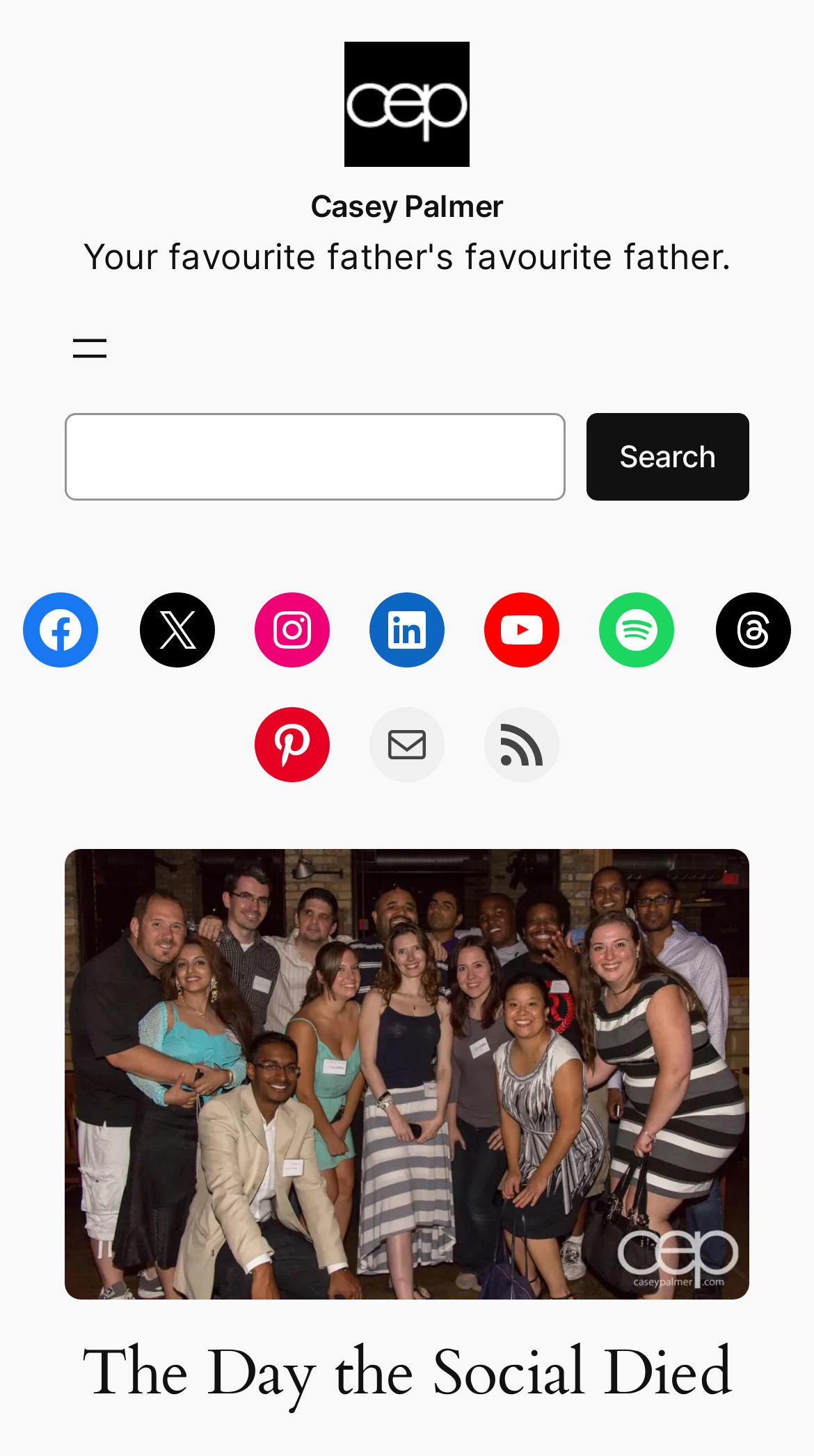Use a single word or phrase to answer the question: 
Is there a search function on the webpage?

Yes